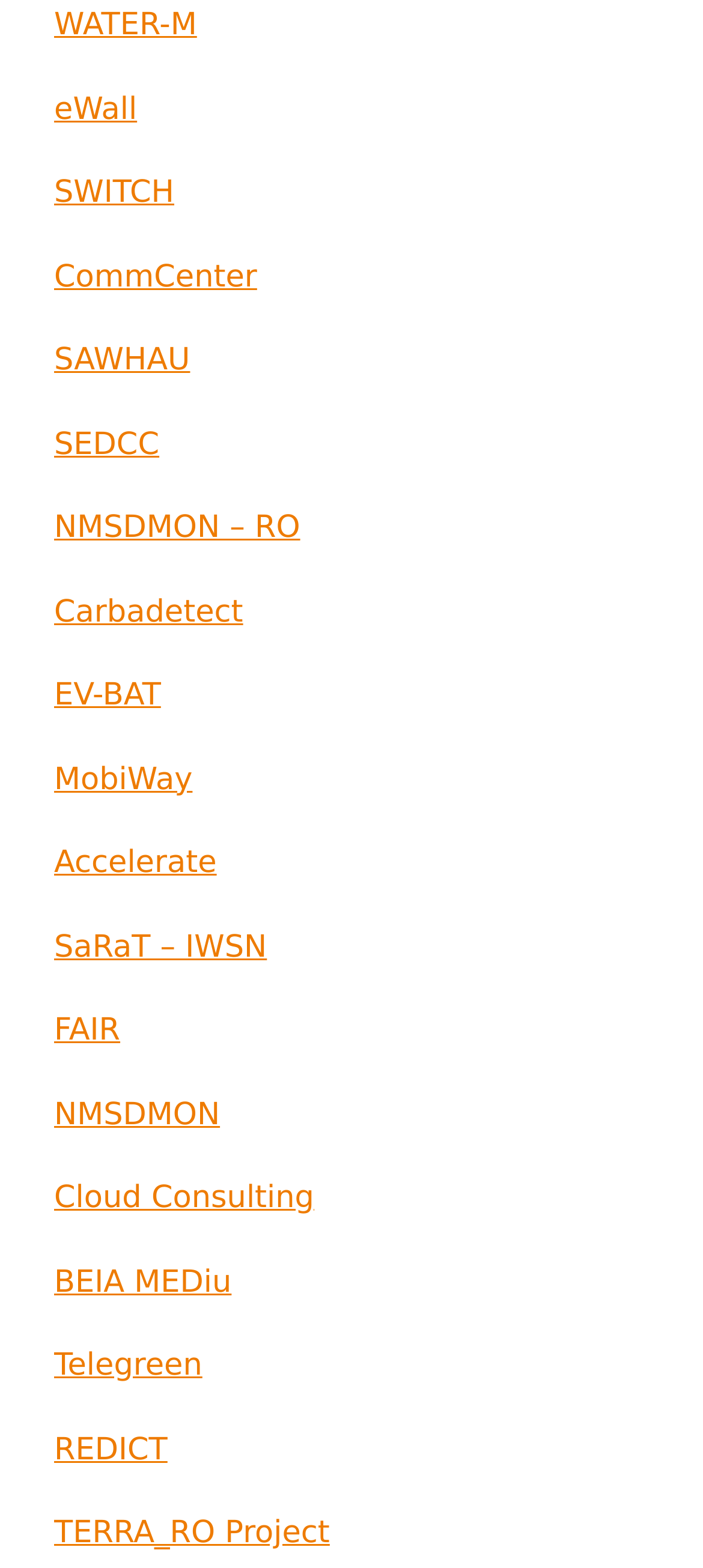Please find the bounding box for the UI element described by: "TERRA_RO Project".

[0.077, 0.964, 0.923, 0.994]